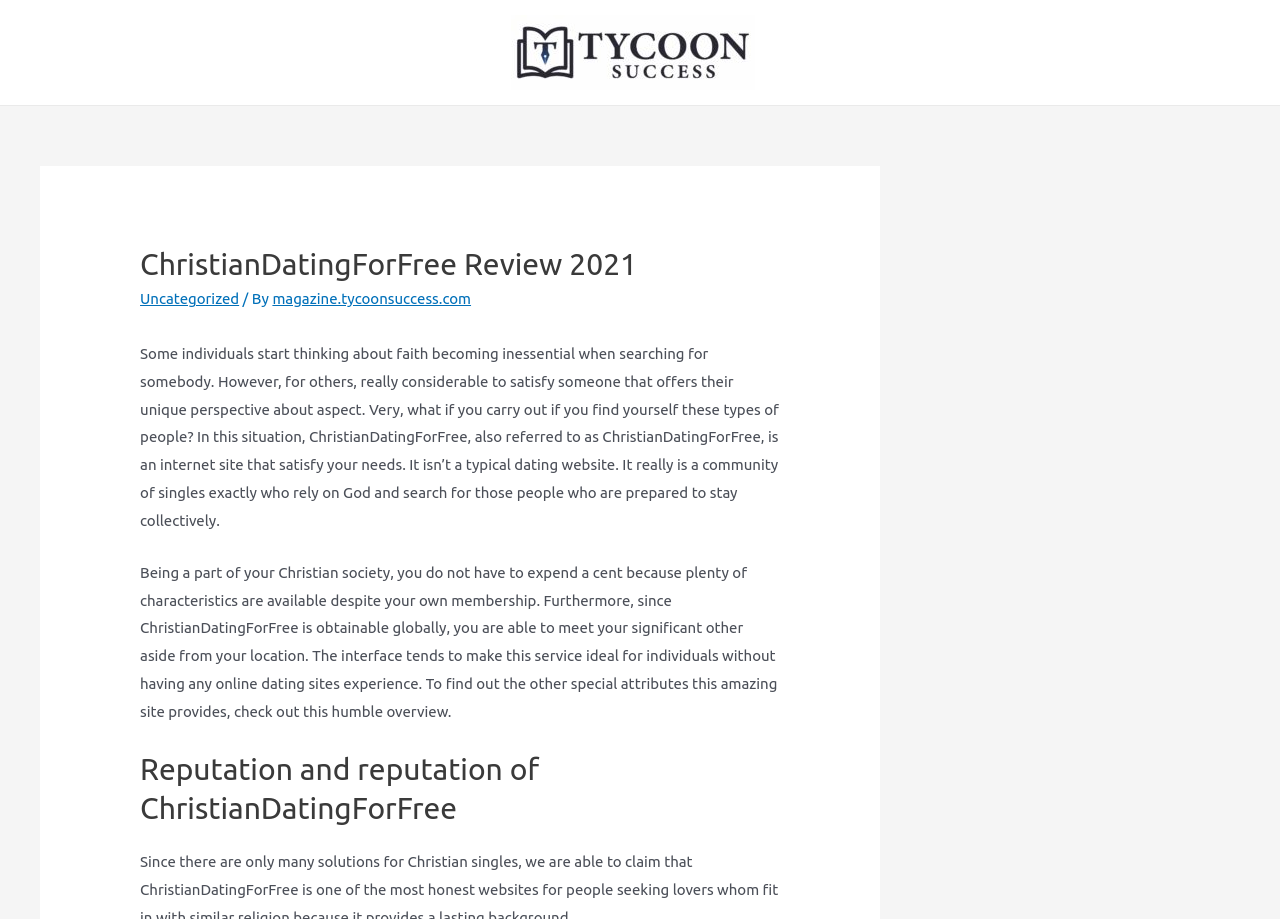Predict the bounding box of the UI element based on the description: "magazine.tycoonsuccess.com". The coordinates should be four float numbers between 0 and 1, formatted as [left, top, right, bottom].

[0.213, 0.316, 0.368, 0.334]